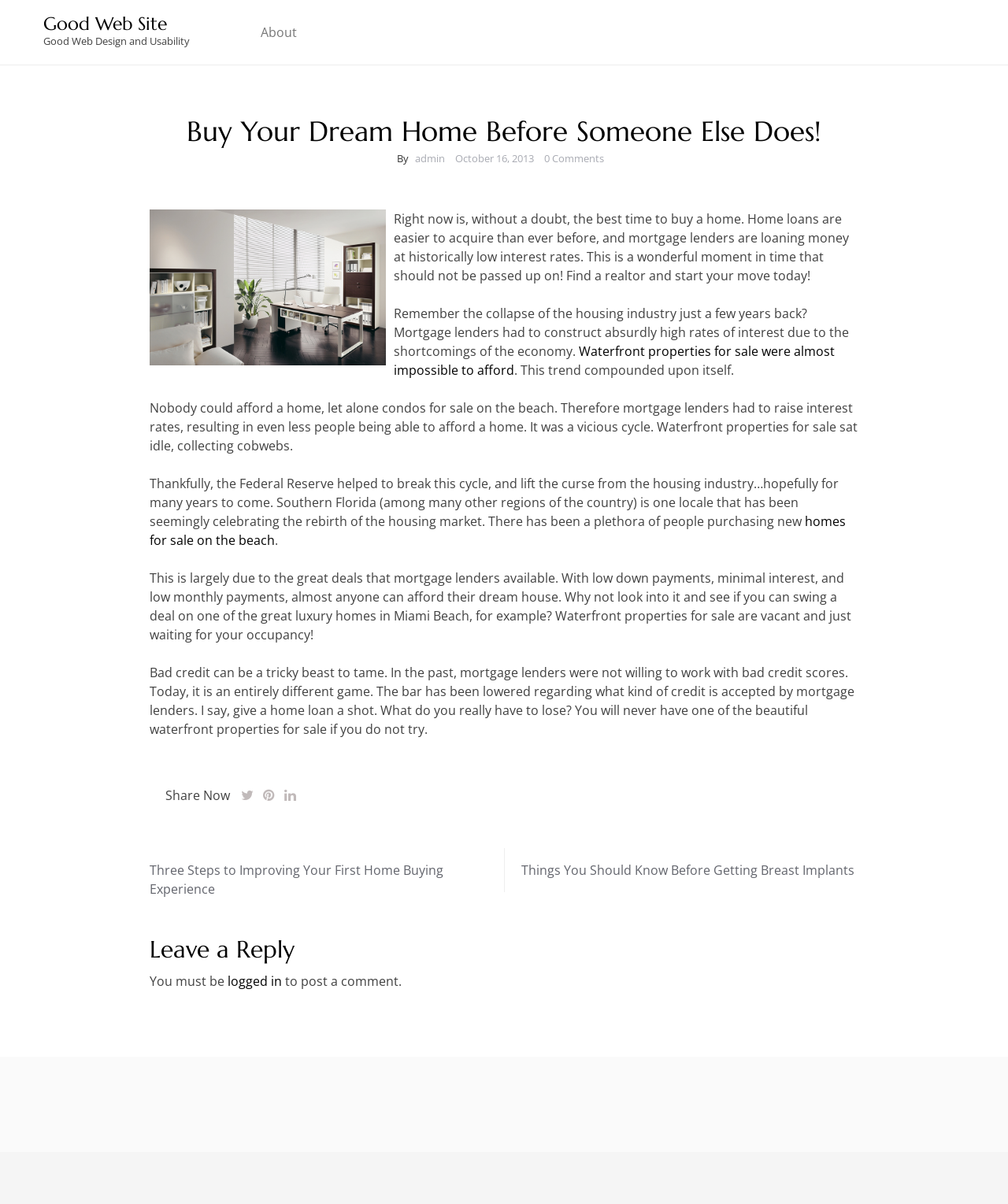Given the element description, predict the bounding box coordinates in the format (top-left x, top-left y, bottom-right x, bottom-right y), using floating point numbers between 0 and 1: October 16, 2013

[0.451, 0.126, 0.529, 0.137]